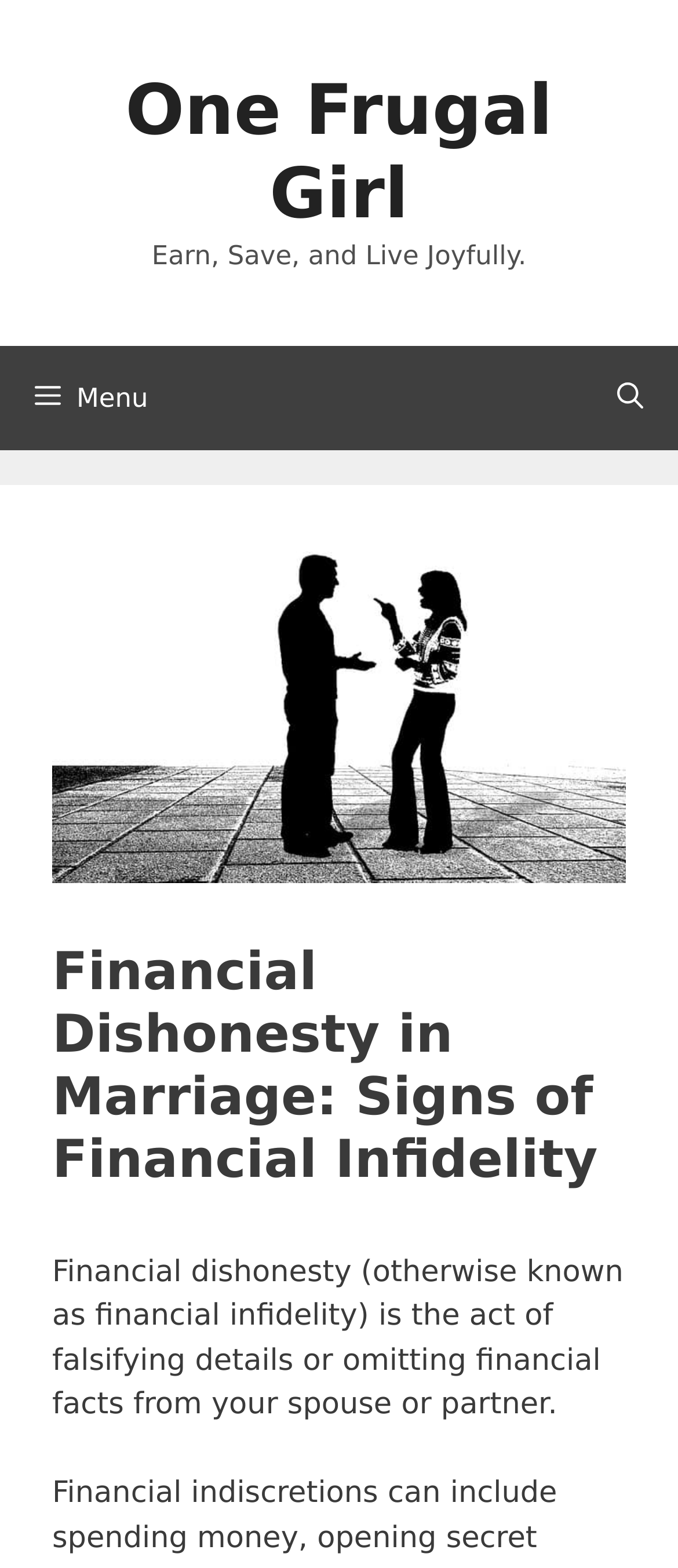Give the bounding box coordinates for the element described as: "Menu".

[0.0, 0.22, 0.27, 0.287]